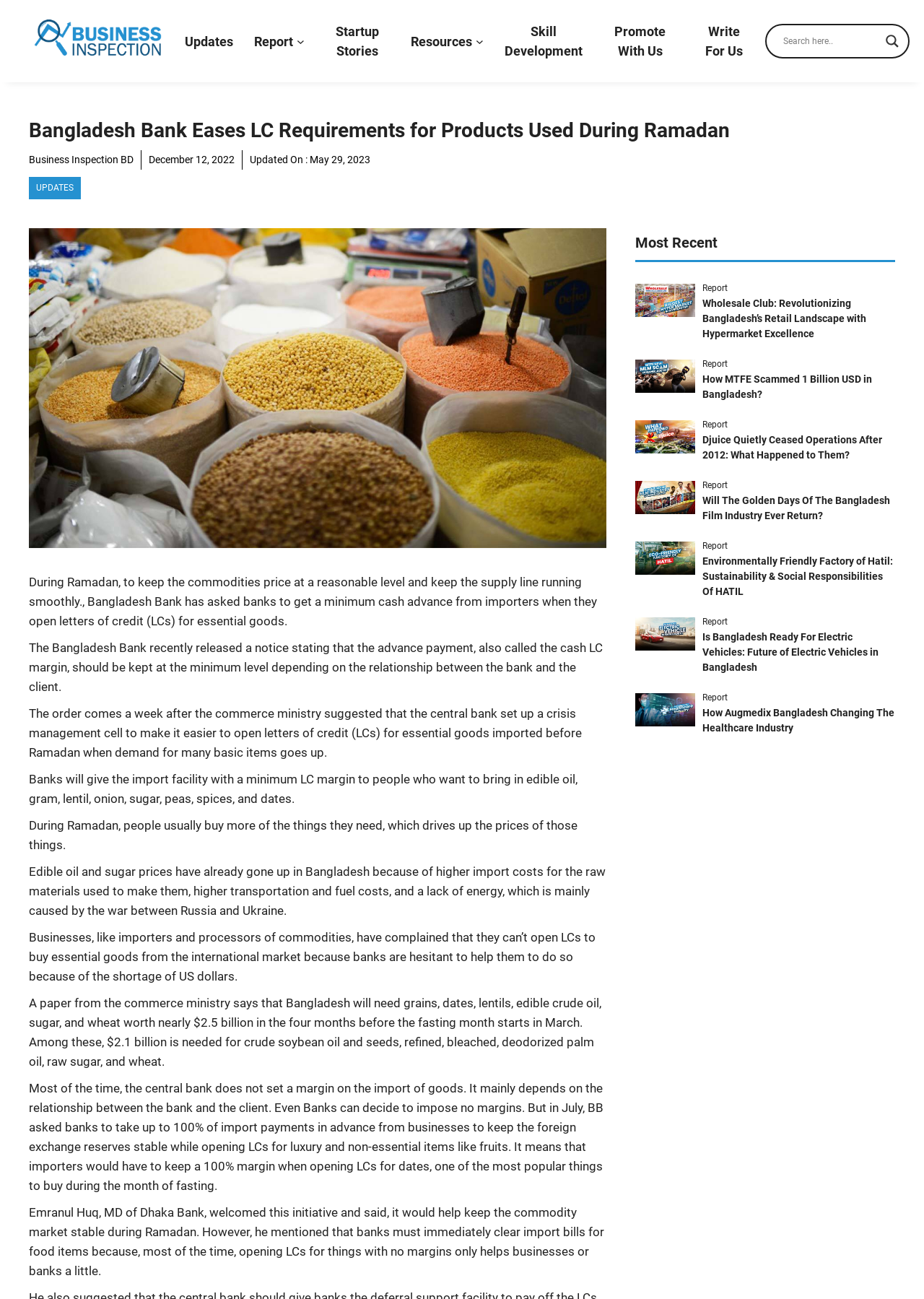Using the given element description, provide the bounding box coordinates (top-left x, top-left y, bottom-right x, bottom-right y) for the corresponding UI element in the screenshot: Business Inspection BD

[0.031, 0.118, 0.145, 0.127]